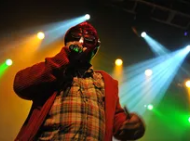Create a detailed narrative of what is happening in the image.

The image captures a vibrant moment from a live performance, showcasing a charismatic artist engaging the audience. The performer, dressed in a red sweater over a plaid shirt, holds a microphone in hand, embodying the essence of hip-hop culture. Colorful stage lights—ranging from warm oranges to cool blues and greens—illuminate the scene, enhancing the energy of the atmosphere. This photograph is associated with the event "Doom Performs At The Forum In London," highlighting a significant performance by the artist well-known in the music community. The dynamic lighting and the artist's engaging presence encapsulate the excitement and emotion of live music, drawing fans into the moment.